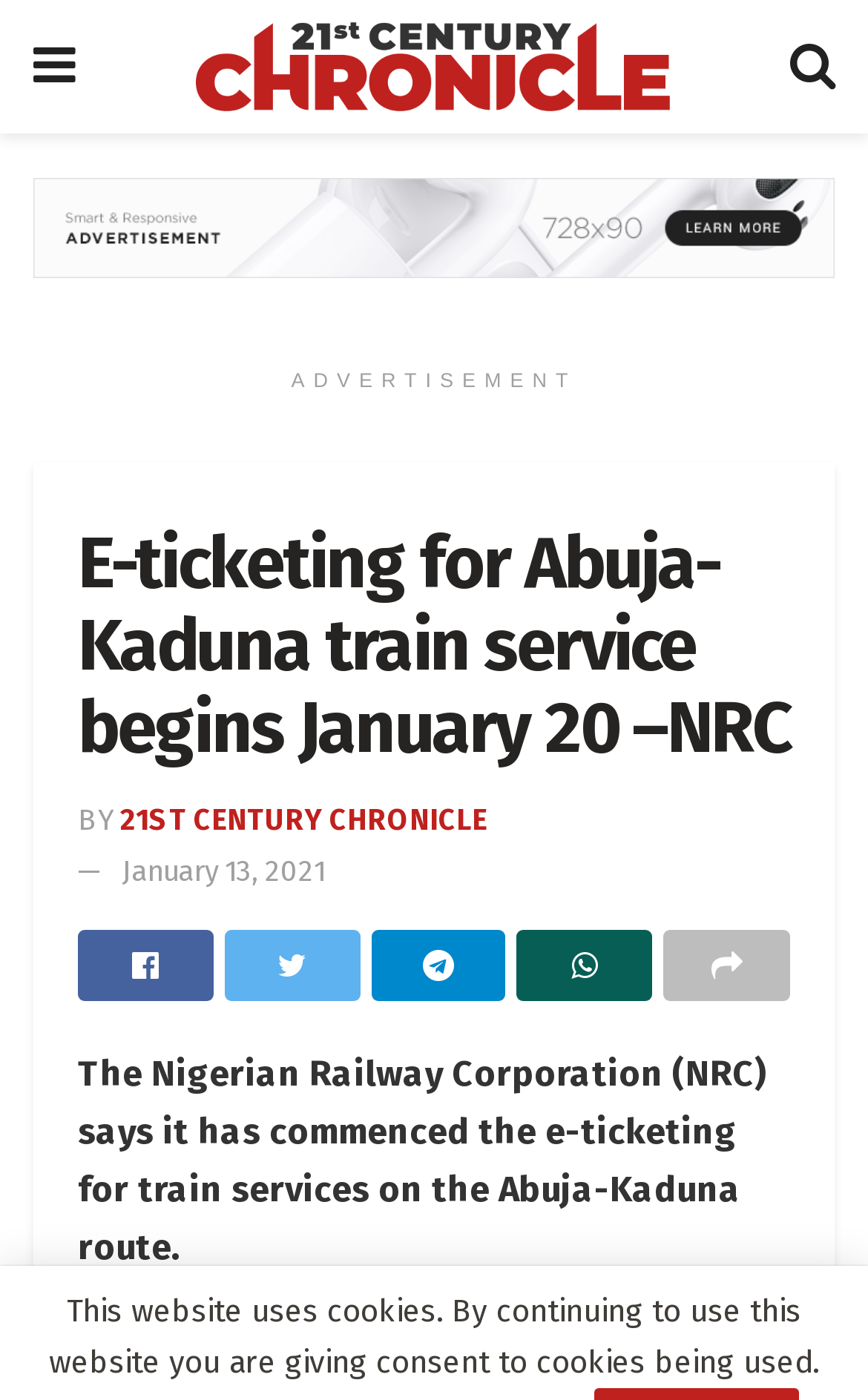Where is the e-ticketing service available?
Please provide a full and detailed response to the question.

The webpage mentions that the Nigerian Railway Corporation has commenced e-ticketing for train services on the Abuja-Kaduna route, indicating that the service is available on this specific route.